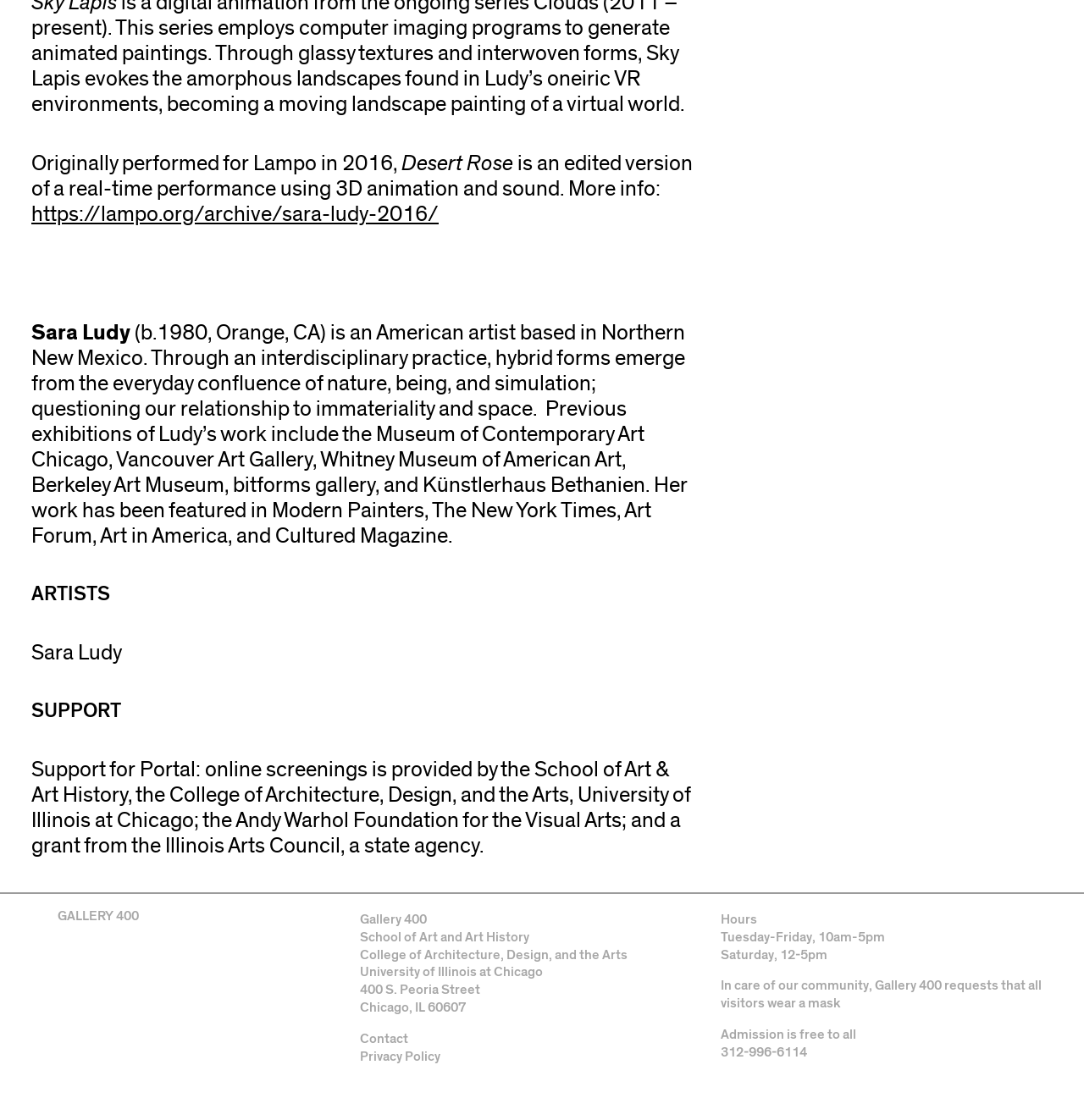Refer to the screenshot and give an in-depth answer to this question: What is the address of the gallery?

The answer can be found in the StaticText elements with the text '400 S. Peoria Street' and 'Chicago, IL 60607' which are located at the bottom of the webpage, indicating that the gallery's address is 400 S. Peoria Street, Chicago, IL 60607.